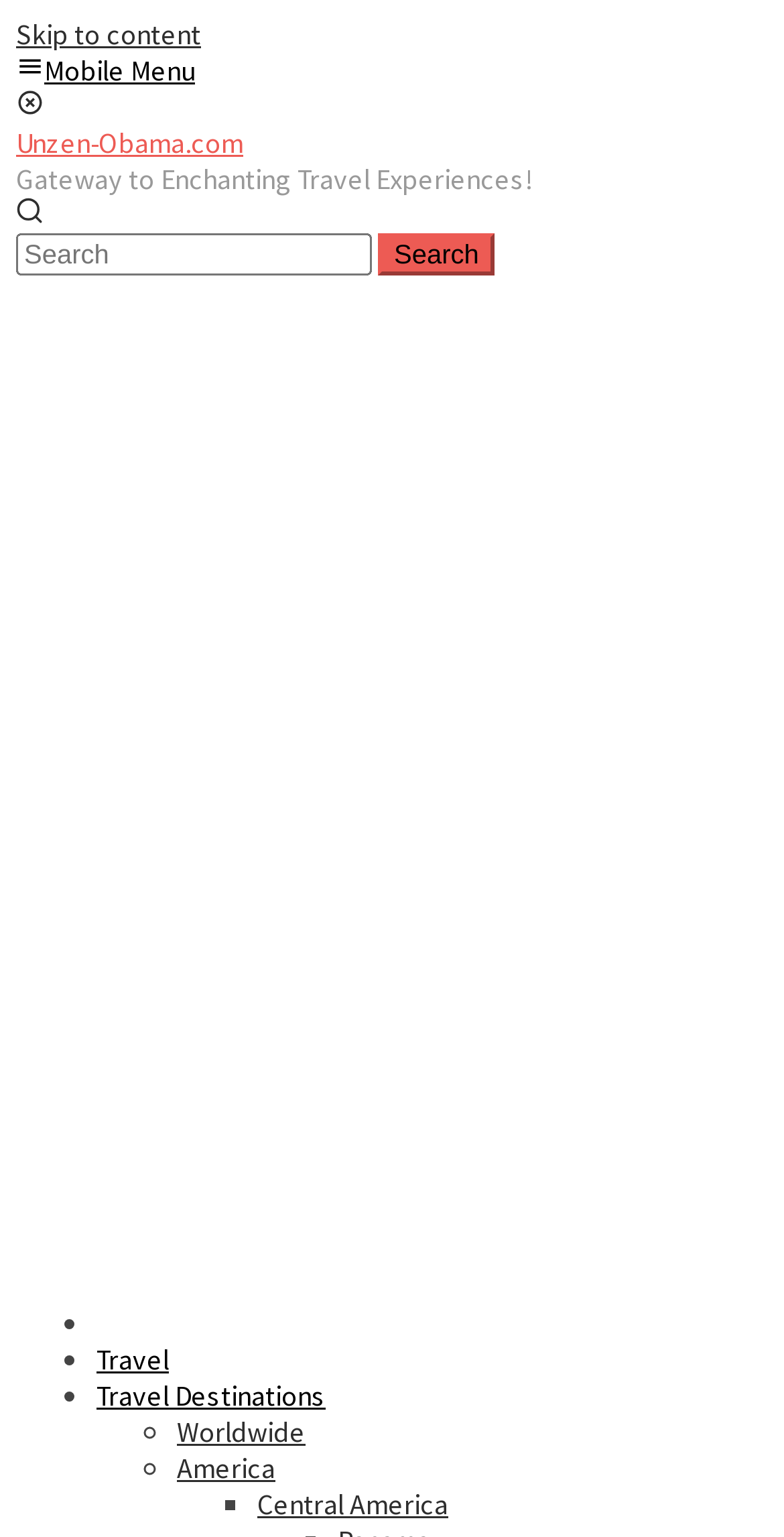Use a single word or phrase to answer the following:
What is the last sub-link in the 'Travel' section?

Central America